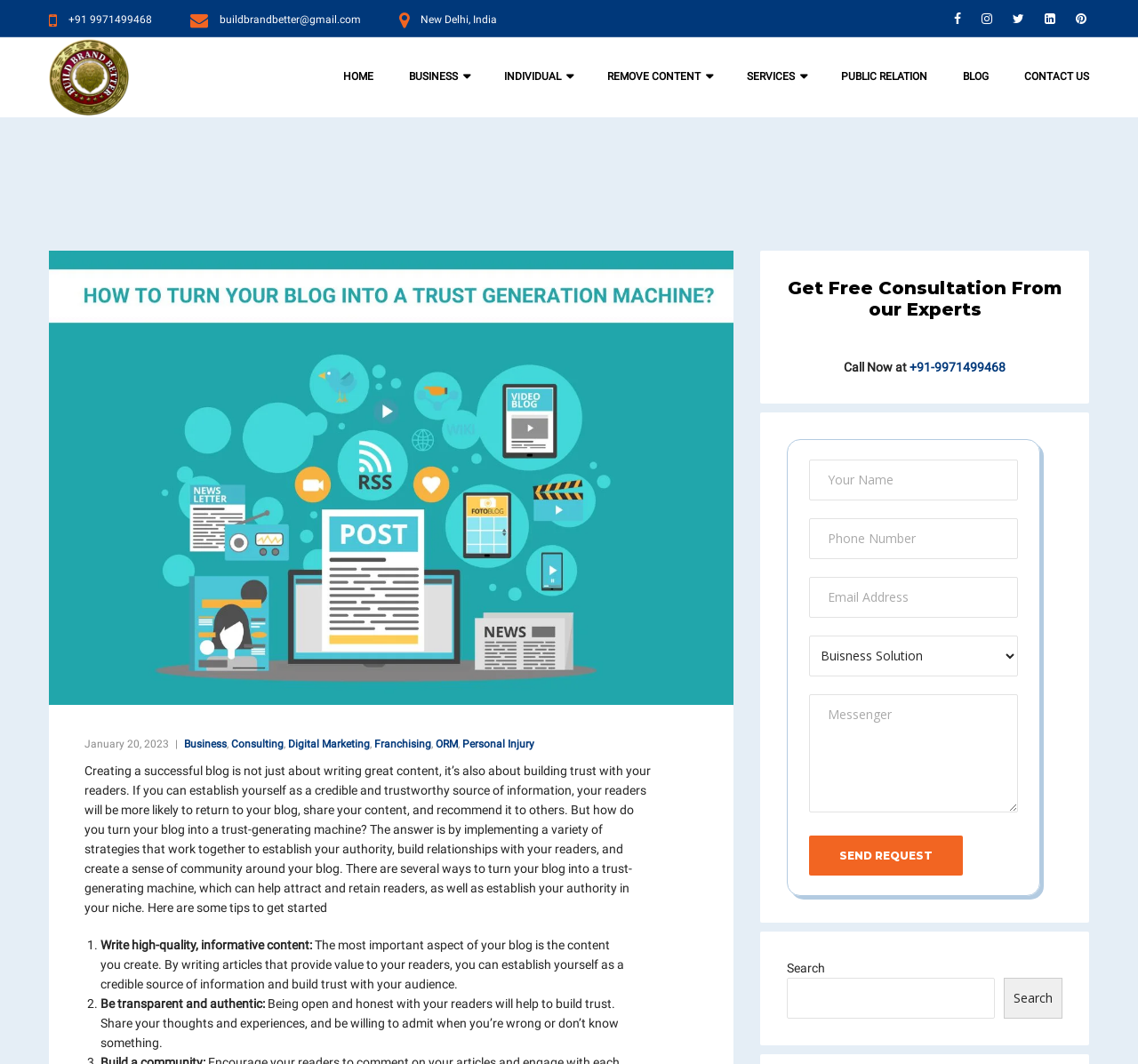Carefully observe the image and respond to the question with a detailed answer:
What is the name of the company or organization?

The name of the company or organization can be found in the top-left corner of the webpage, where it is written as 'Build Brand Better'.